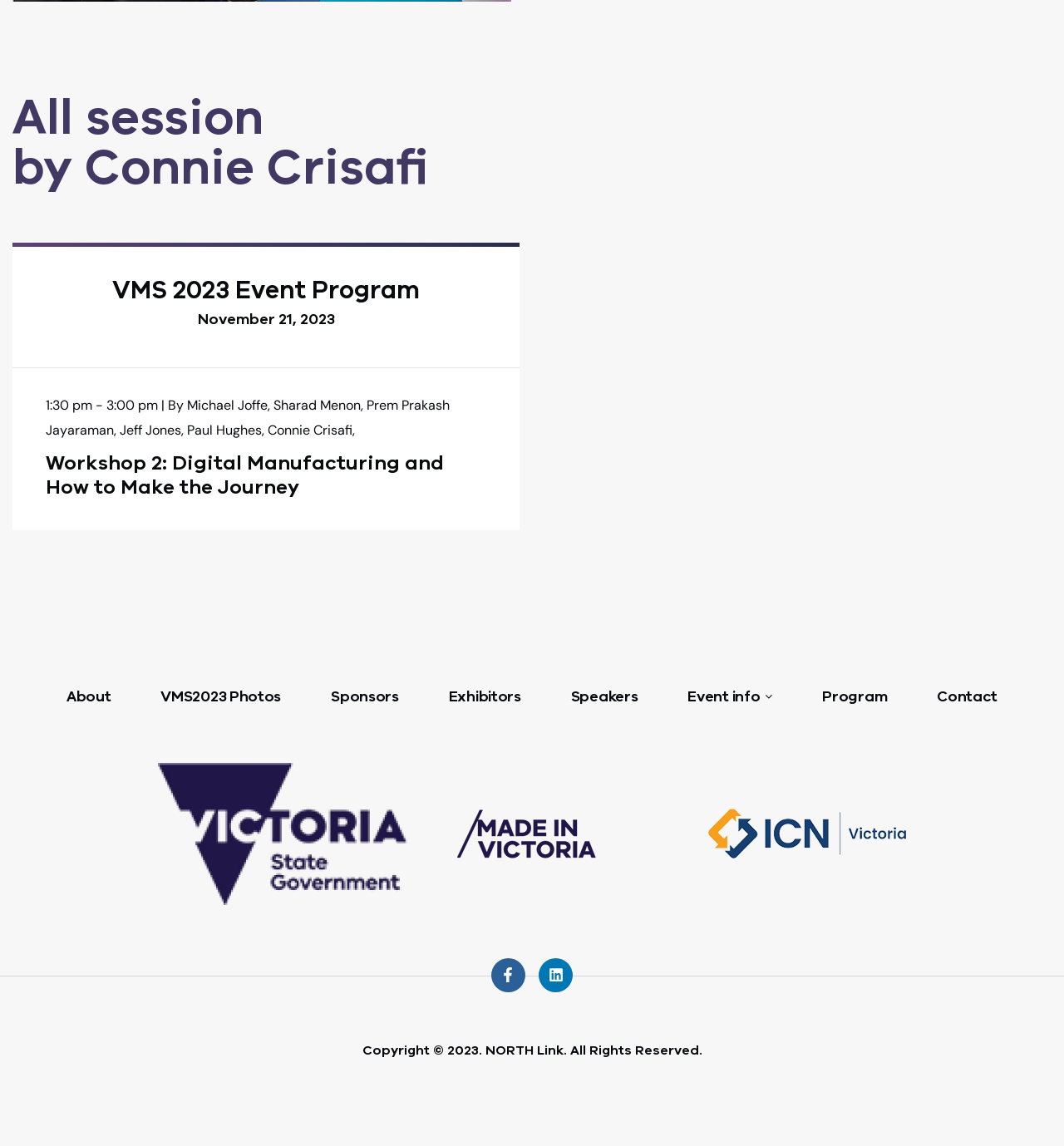Answer this question using a single word or a brief phrase:
What is the date of the event?

November 21, 2023